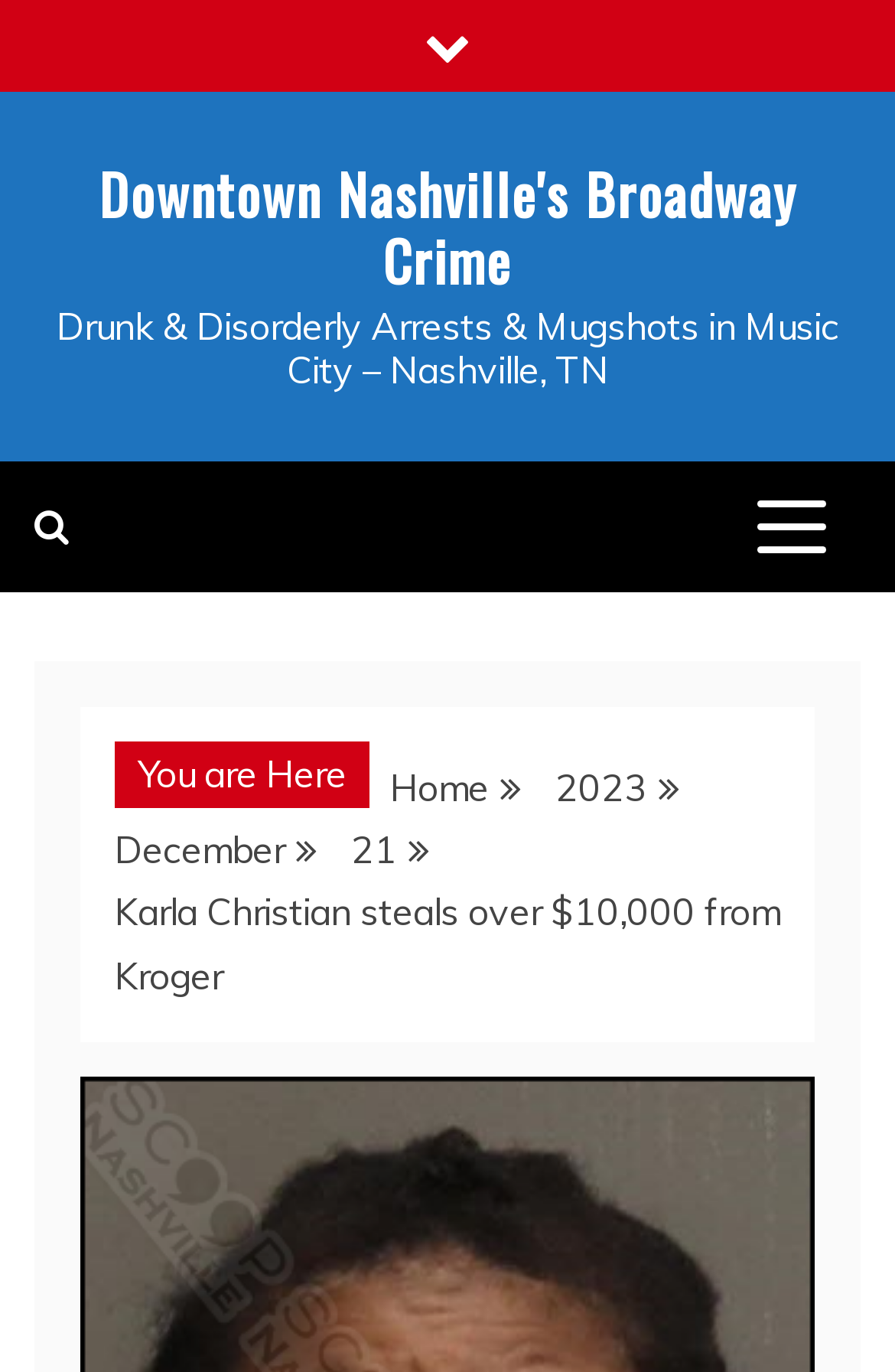Provide your answer in a single word or phrase: 
What is the year mentioned in the breadcrumb?

2023